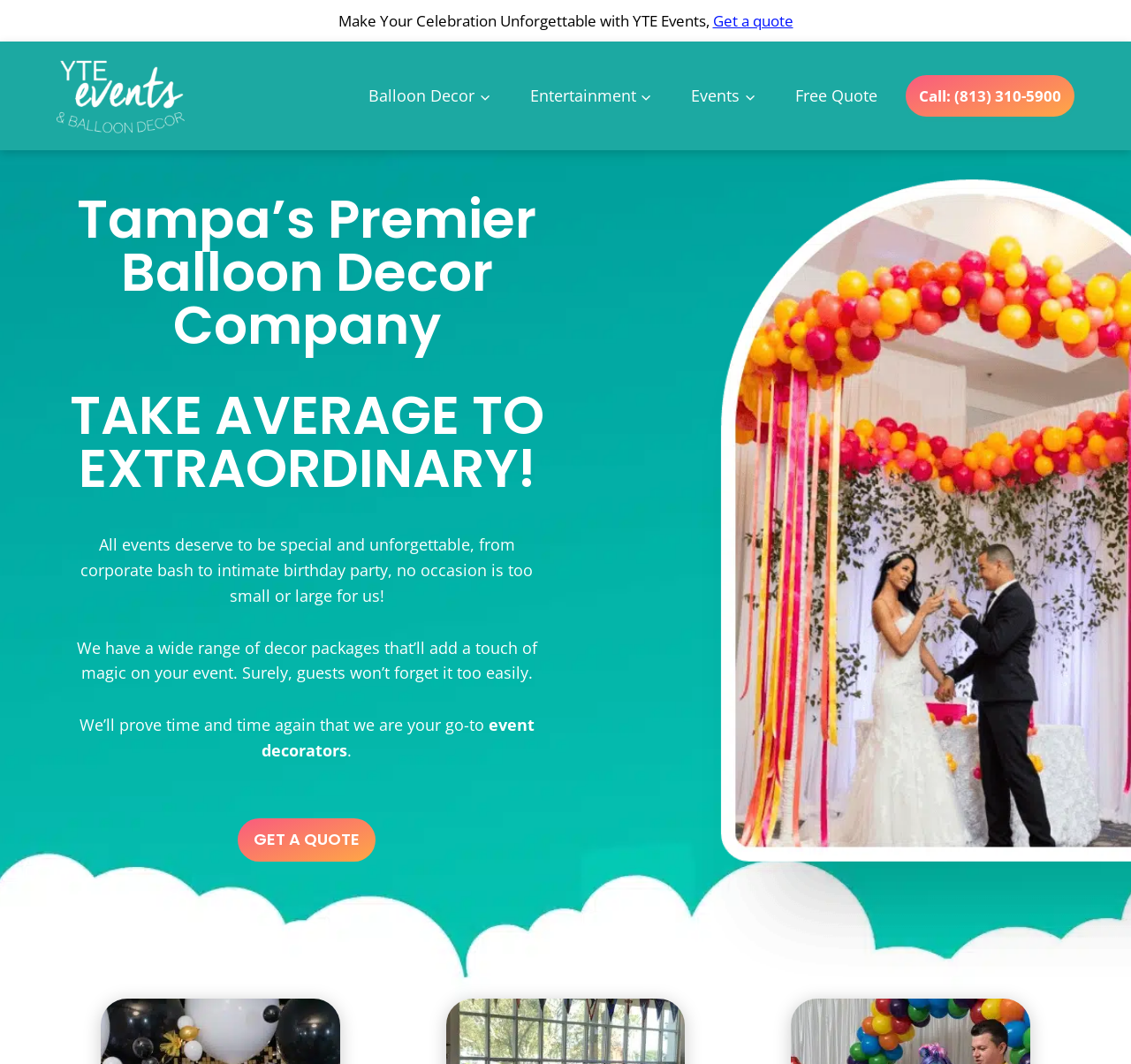Respond with a single word or phrase for the following question: 
What can you do on this website?

Get a quote